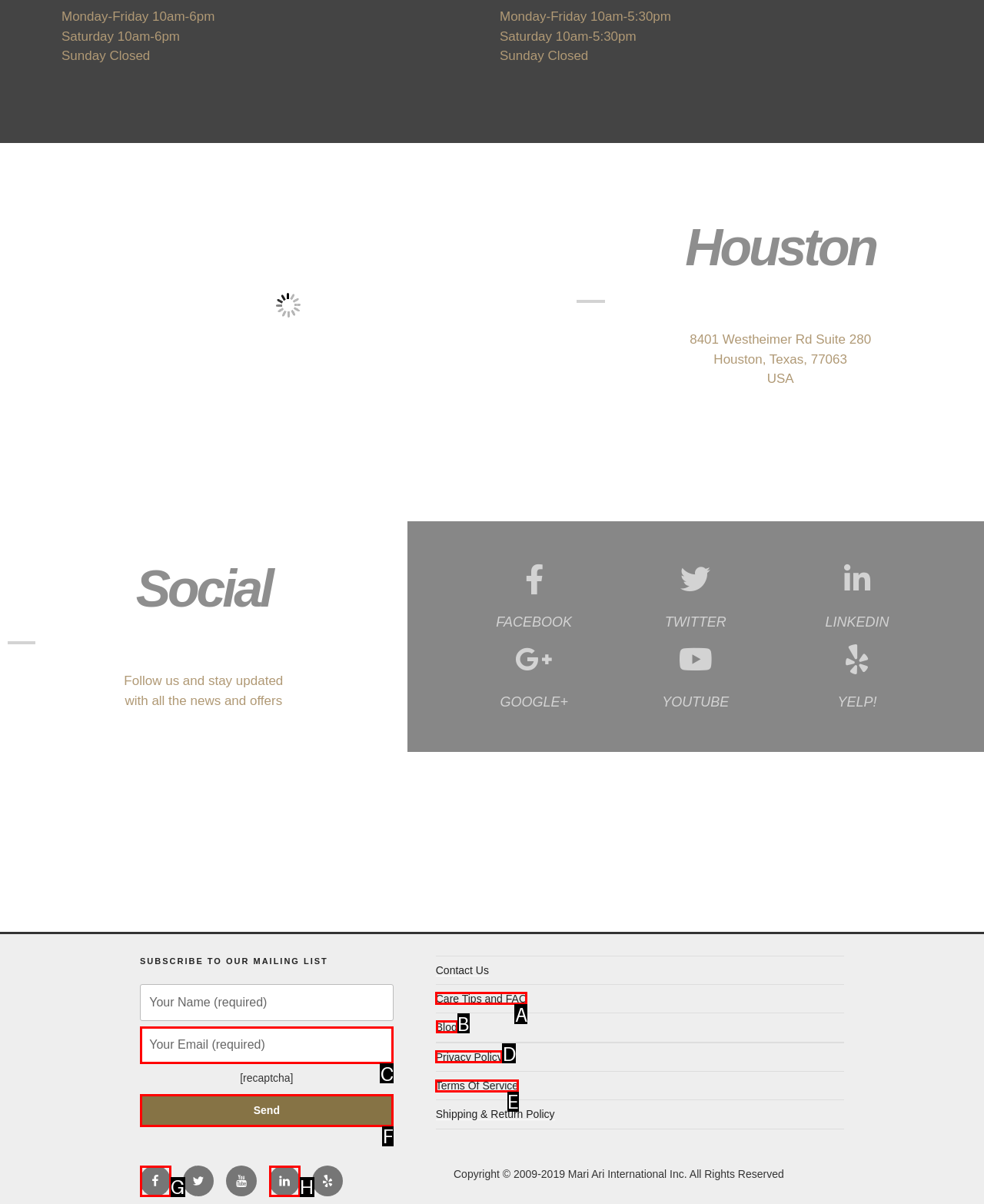Determine which option should be clicked to carry out this task: Visit our blog
State the letter of the correct choice from the provided options.

B